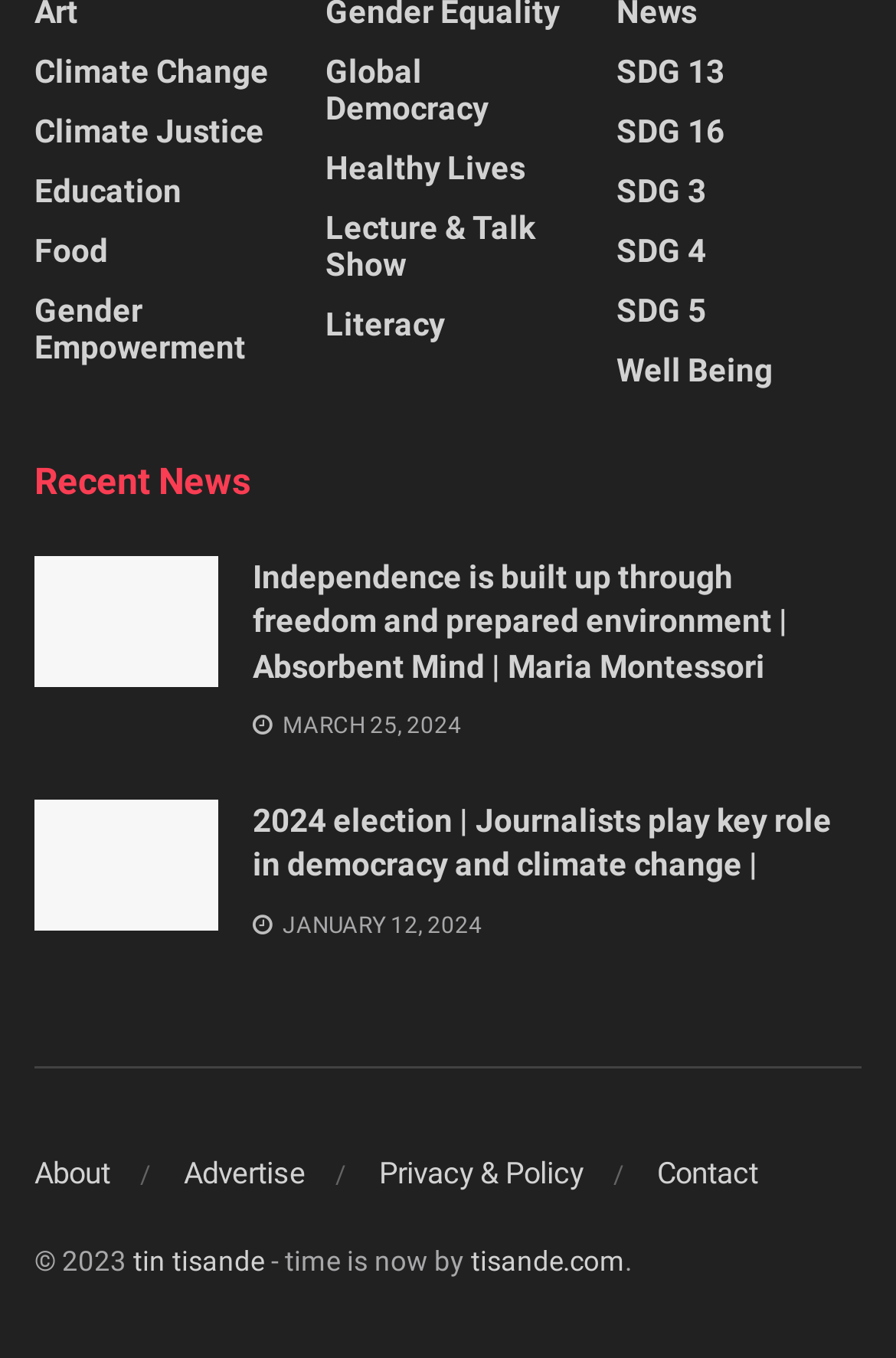Respond with a single word or short phrase to the following question: 
How many categories are listed on the top of the webpage?

9